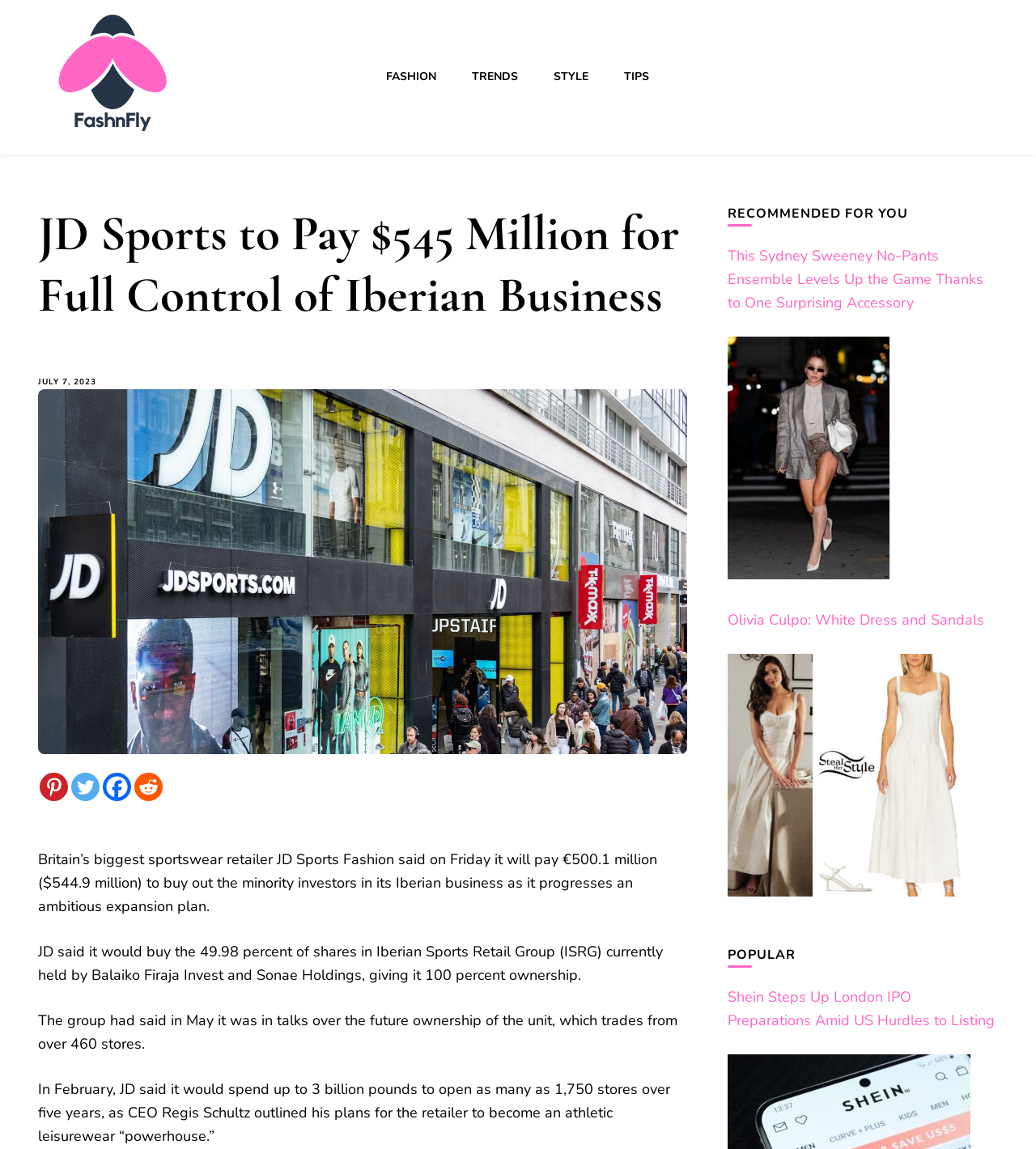What is the name of the actress mentioned in the recommended article?
Look at the image and answer the question with a single word or phrase.

Sydney Sweeney